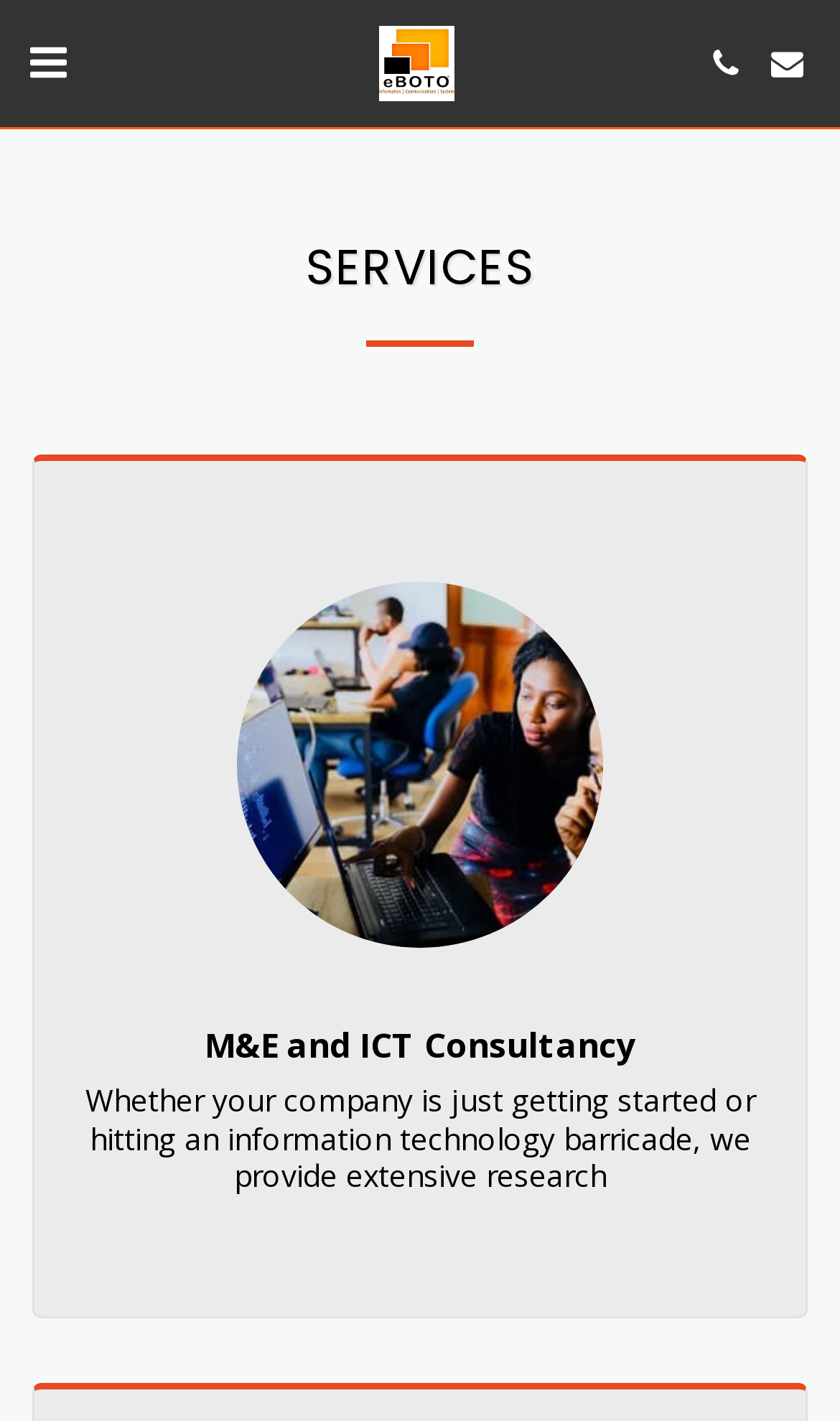Answer the question using only one word or a concise phrase: Is there an image on the page?

yes